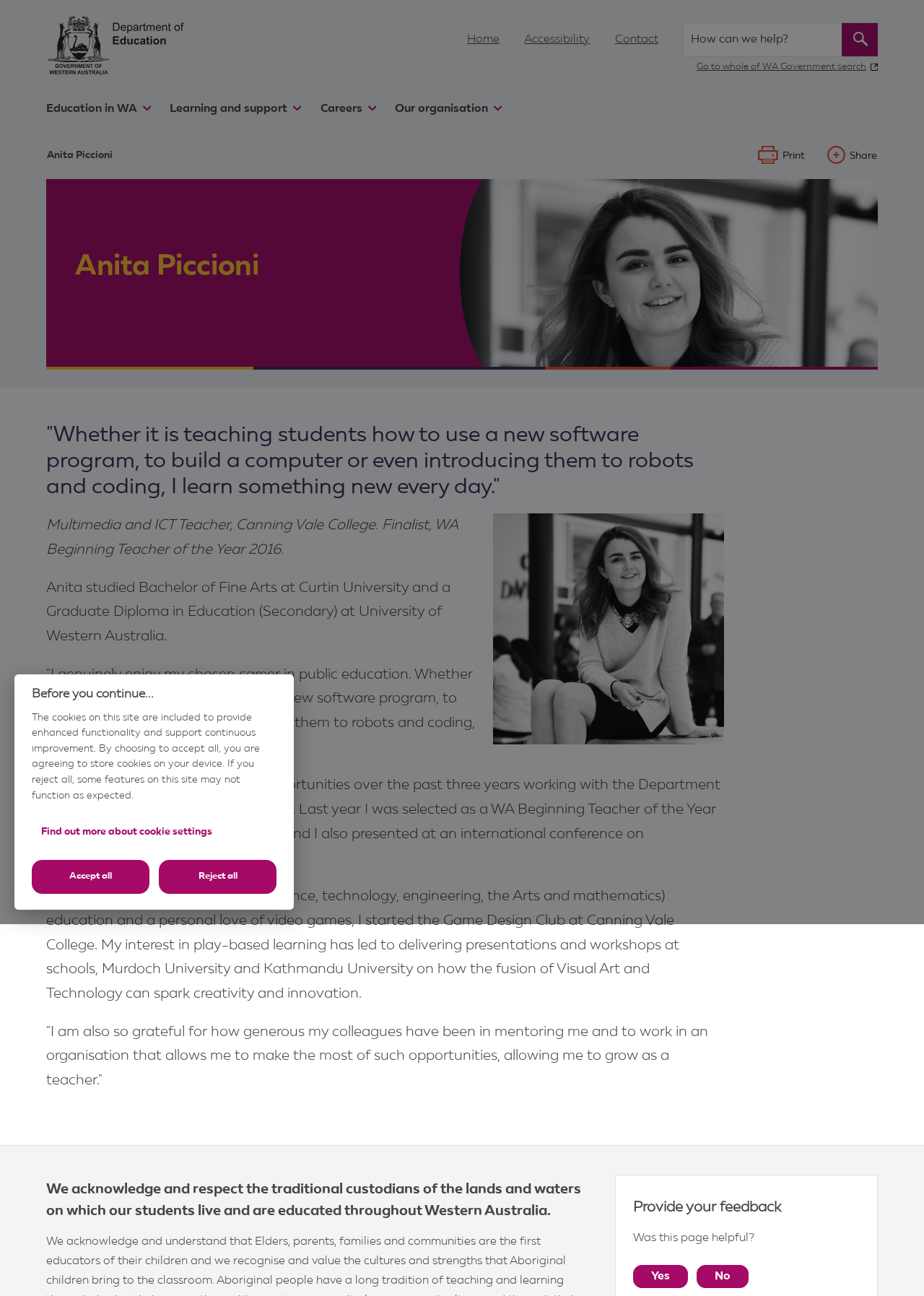Please reply with a single word or brief phrase to the question: 
What is the name of the club Anita Piccioni started at Canning Vale College?

Game Design Club